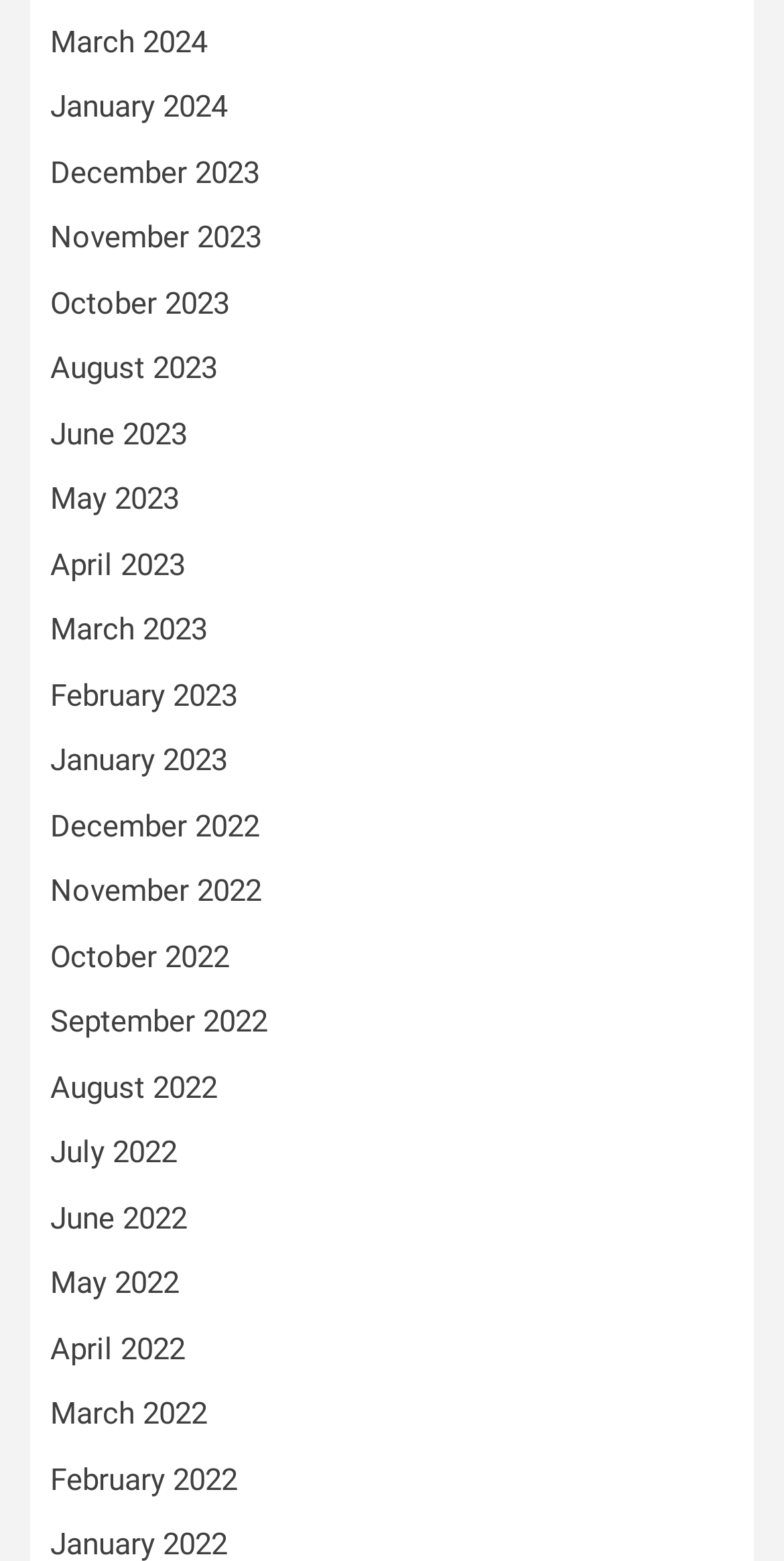Can you find the bounding box coordinates of the area I should click to execute the following instruction: "view March 2024"?

[0.064, 0.015, 0.264, 0.038]